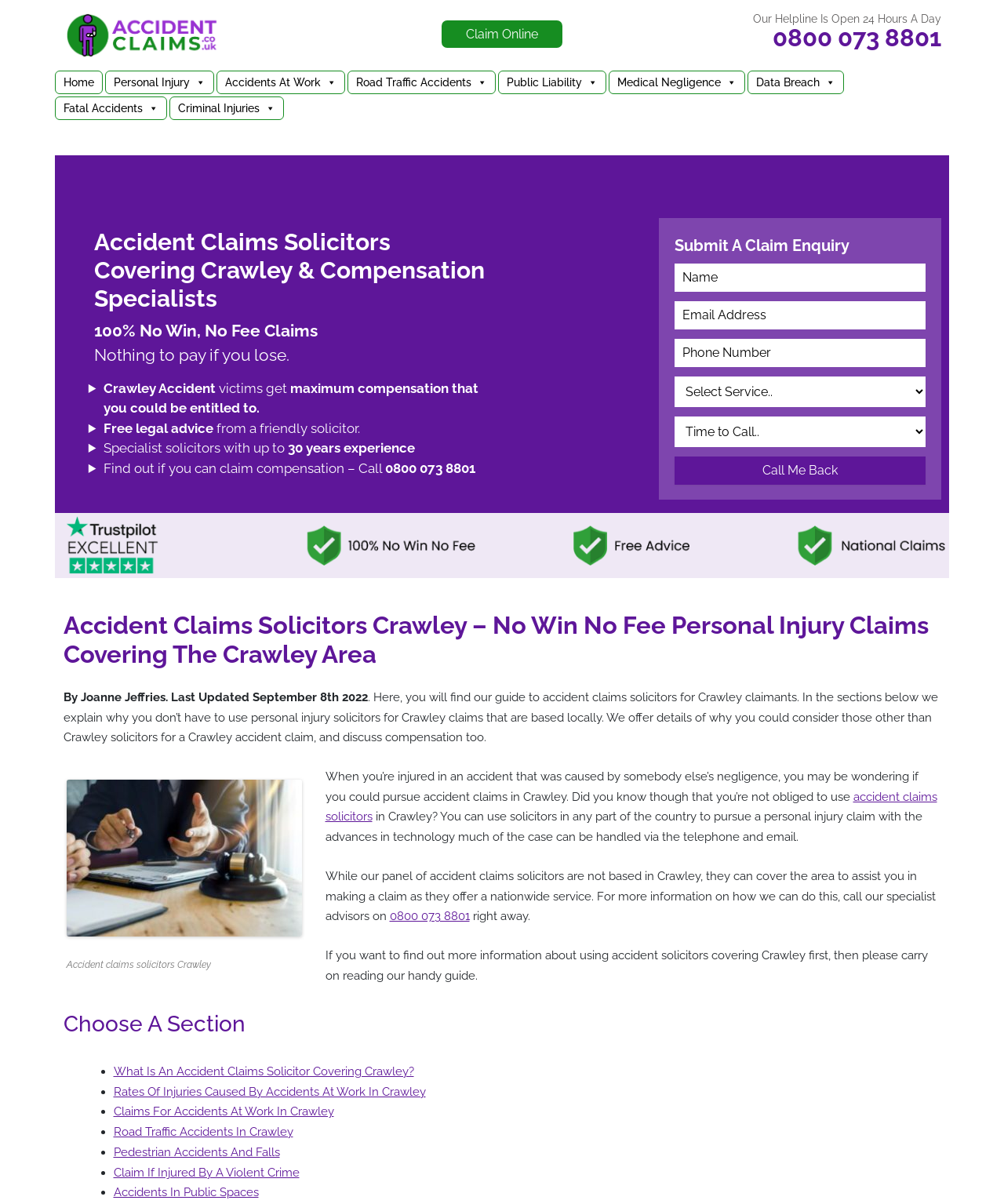Using the information in the image, could you please answer the following question in detail:
What is the phone number to call for free advice?

I found the phone number by looking at the top of the webpage, where it says 'Our Helpline Is Open 24 Hours A Day' and then '0800 073 8801' is listed as a link. This is likely the phone number to call for free advice.